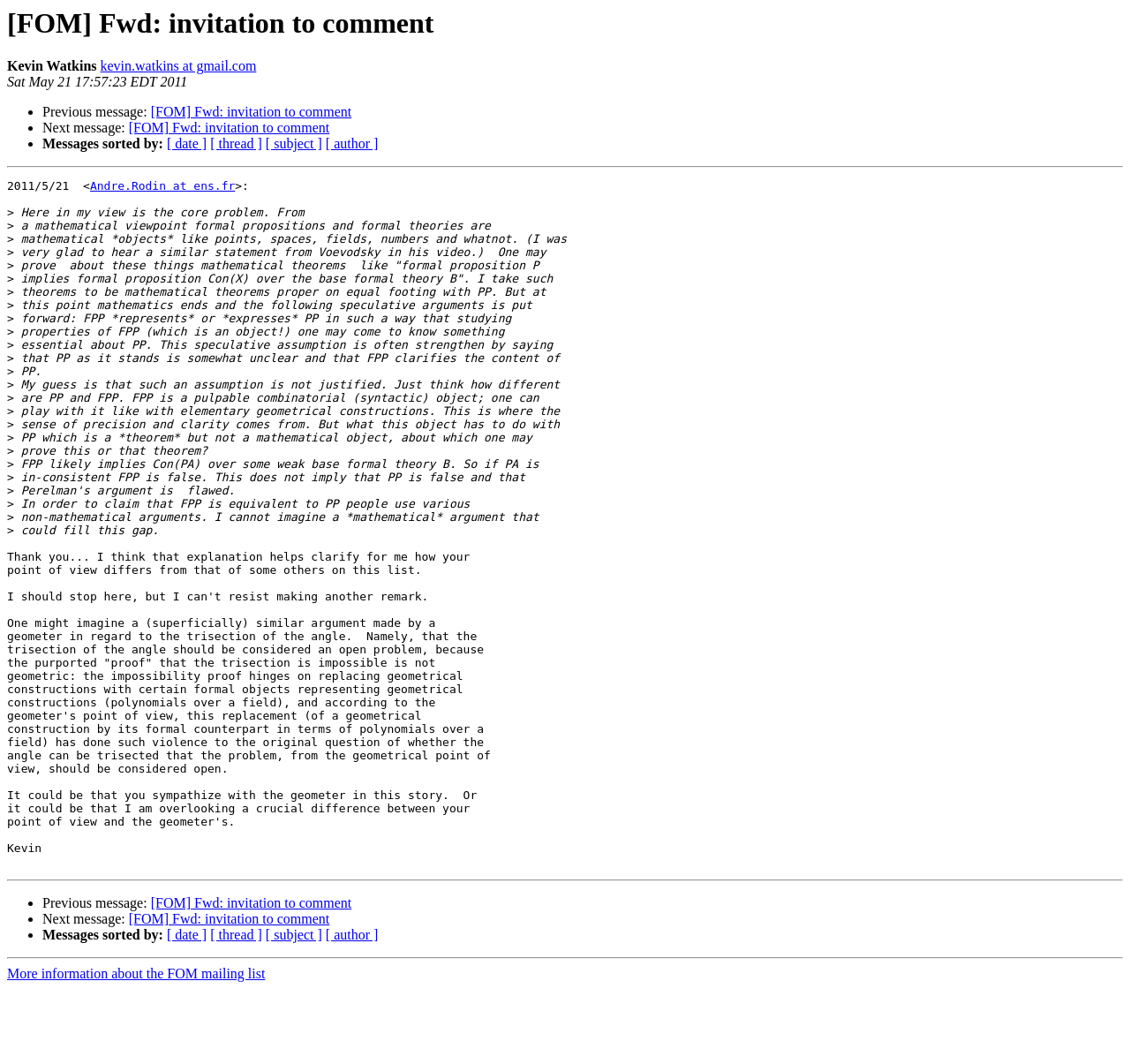Who sent the email?
Look at the image and answer with only one word or phrase.

Kevin Watkins